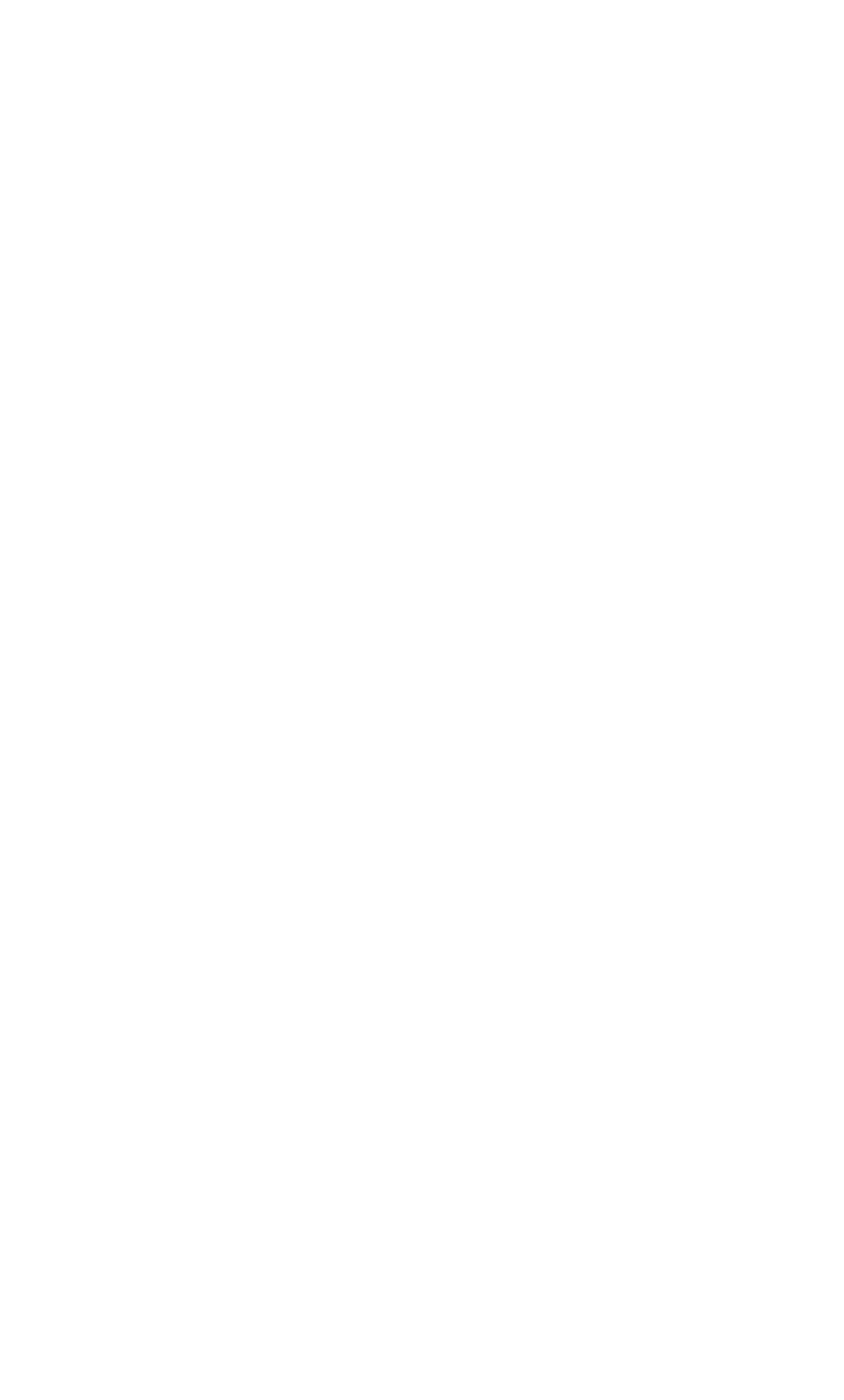Using the information in the image, could you please answer the following question in detail:
How many months are listed in the archives?

I counted the number of links under the 'Archives' heading, which are 'September 2023', 'August 2023', 'July 2023', 'June 2023', and 'May 2023', totaling 5 months.